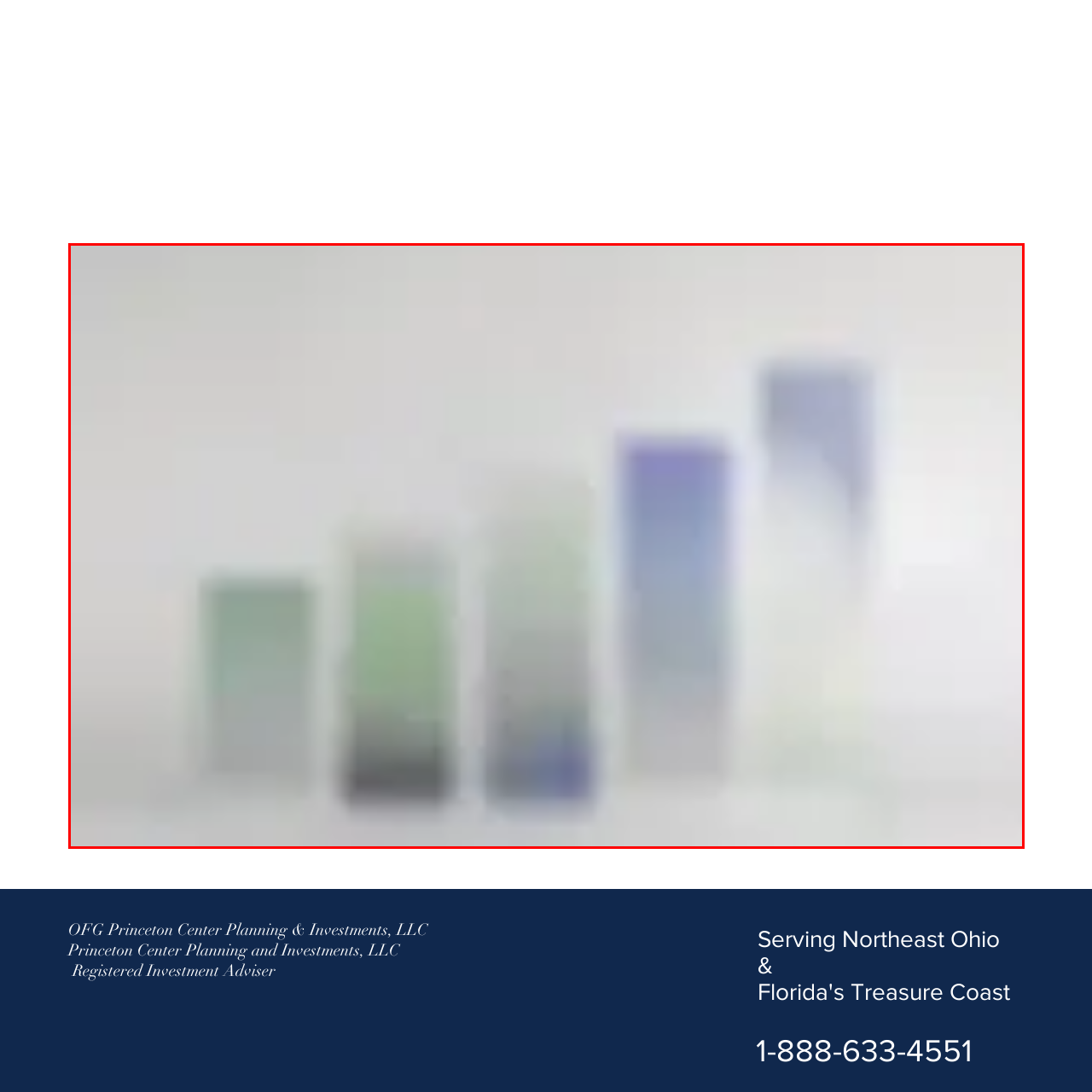Provide a comprehensive description of the content within the red-highlighted area of the image.

The image displays a bar chart that visually represents data through a series of vertical bars. Each bar varies in height, illustrating comparative values on a discreet scale, potentially showcasing trends or changes over time. The varying shades of colors, transitioning from darker at the bottom to lighter at the top, enhance the visual appeal and clarity of the data presented. This bar chart serves as a critical tool for analysis and quick understanding of complex information, effectively summarizing statistics in a visually engaging manner. It is likely part of the content related to updates or insights from the OFG Princeton Center, which aims to inform viewers about its news and developments.